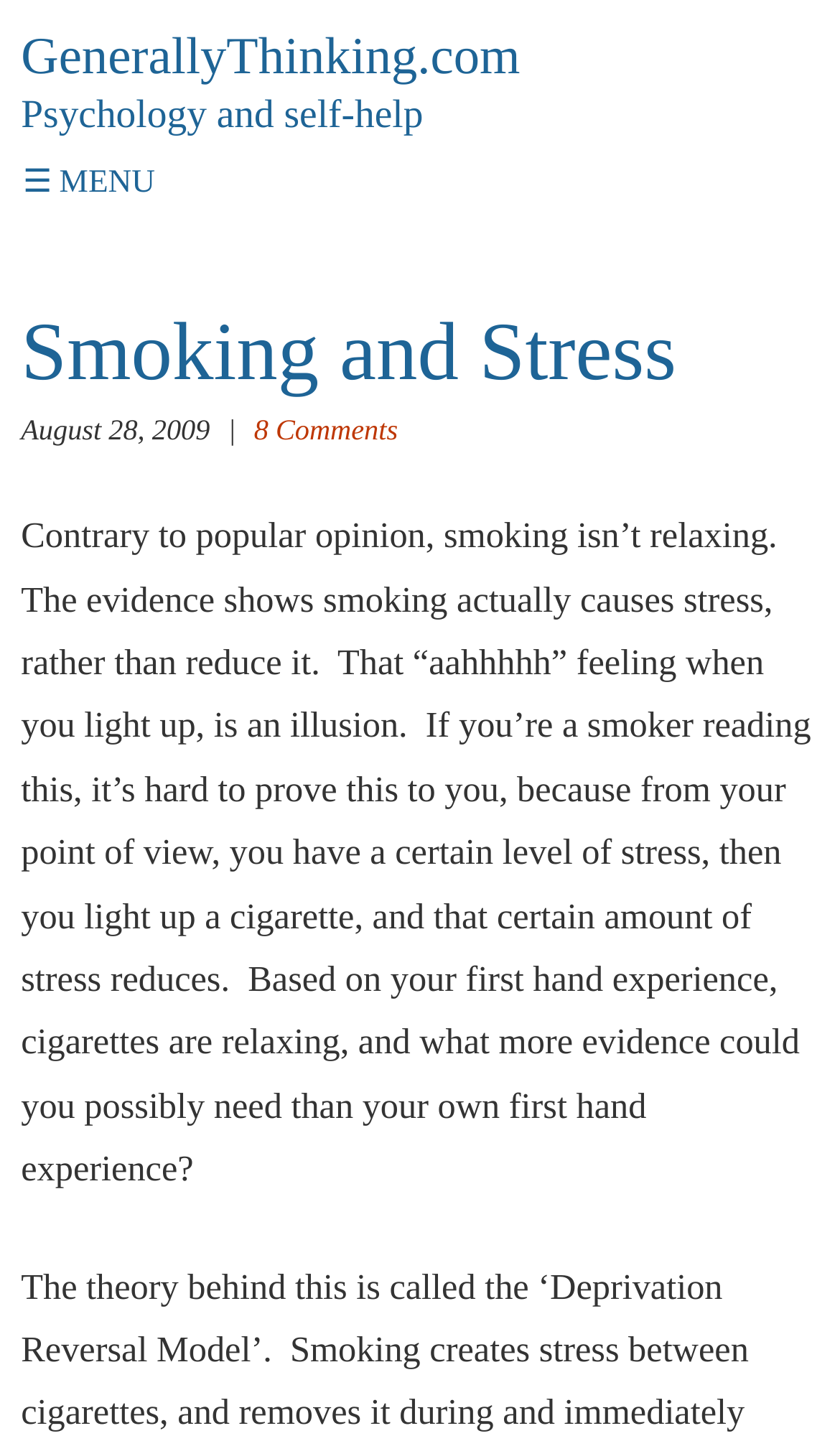Predict the bounding box coordinates of the UI element that matches this description: "☰ MENU". The coordinates should be in the format [left, top, right, bottom] with each value between 0 and 1.

[0.025, 0.117, 0.185, 0.139]